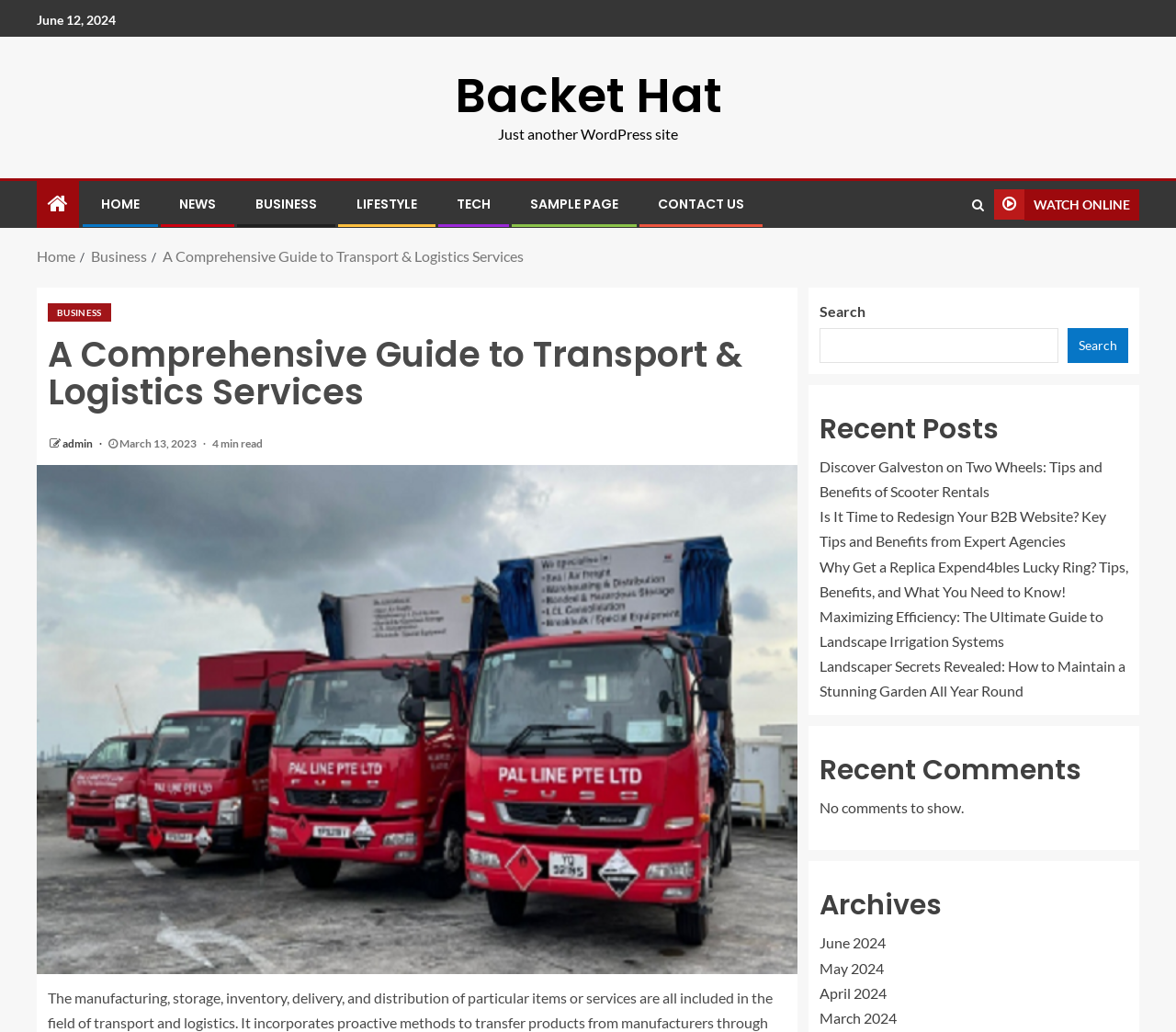Carefully examine the image and provide an in-depth answer to the question: What is the date of the current post?

I found the date of the current post by looking at the article section, where I found a static text element with the date 'March 13, 2023'.